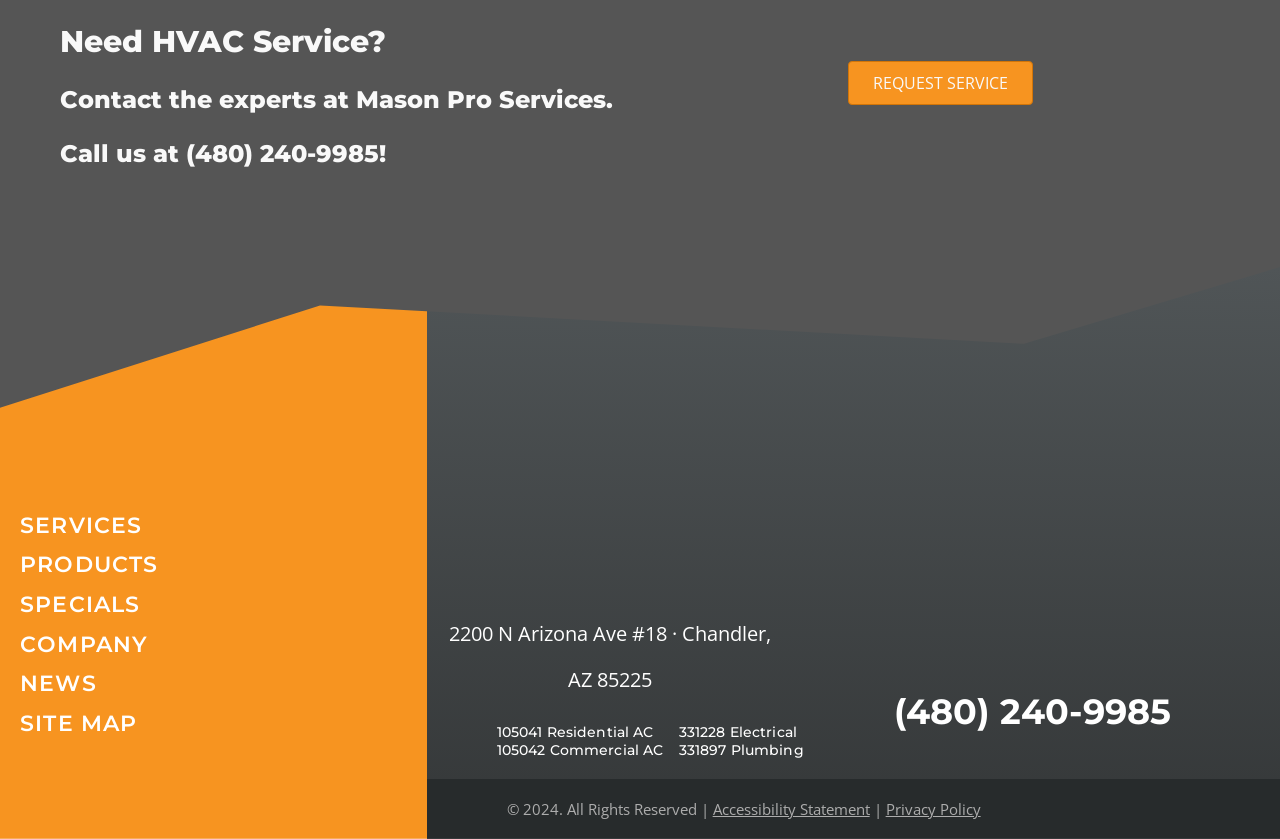What services does Mason Pro Services offer?
Using the image, provide a concise answer in one word or a short phrase.

Residential AC, Commercial AC, Electrical, Plumbing